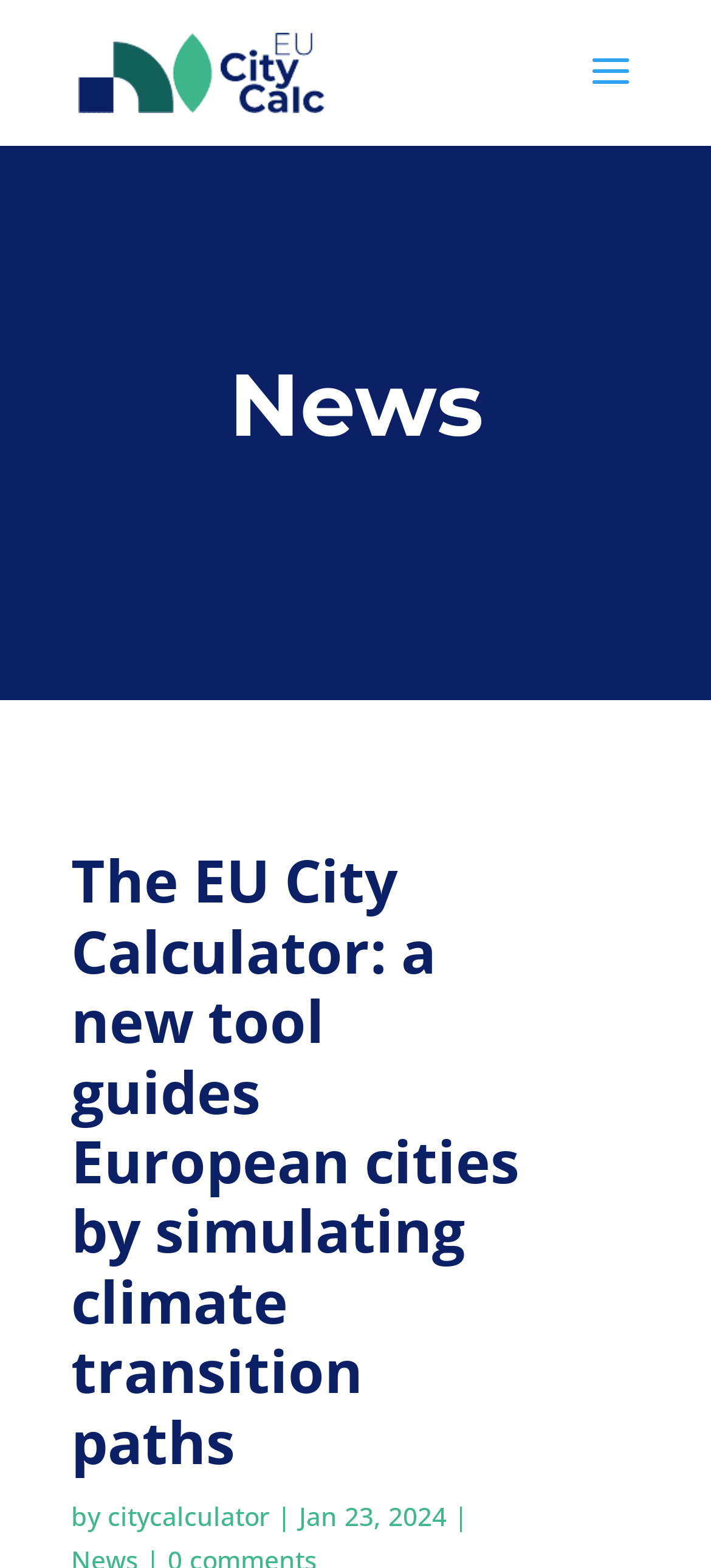Identify and provide the bounding box for the element described by: "citycalculator".

[0.151, 0.956, 0.379, 0.978]